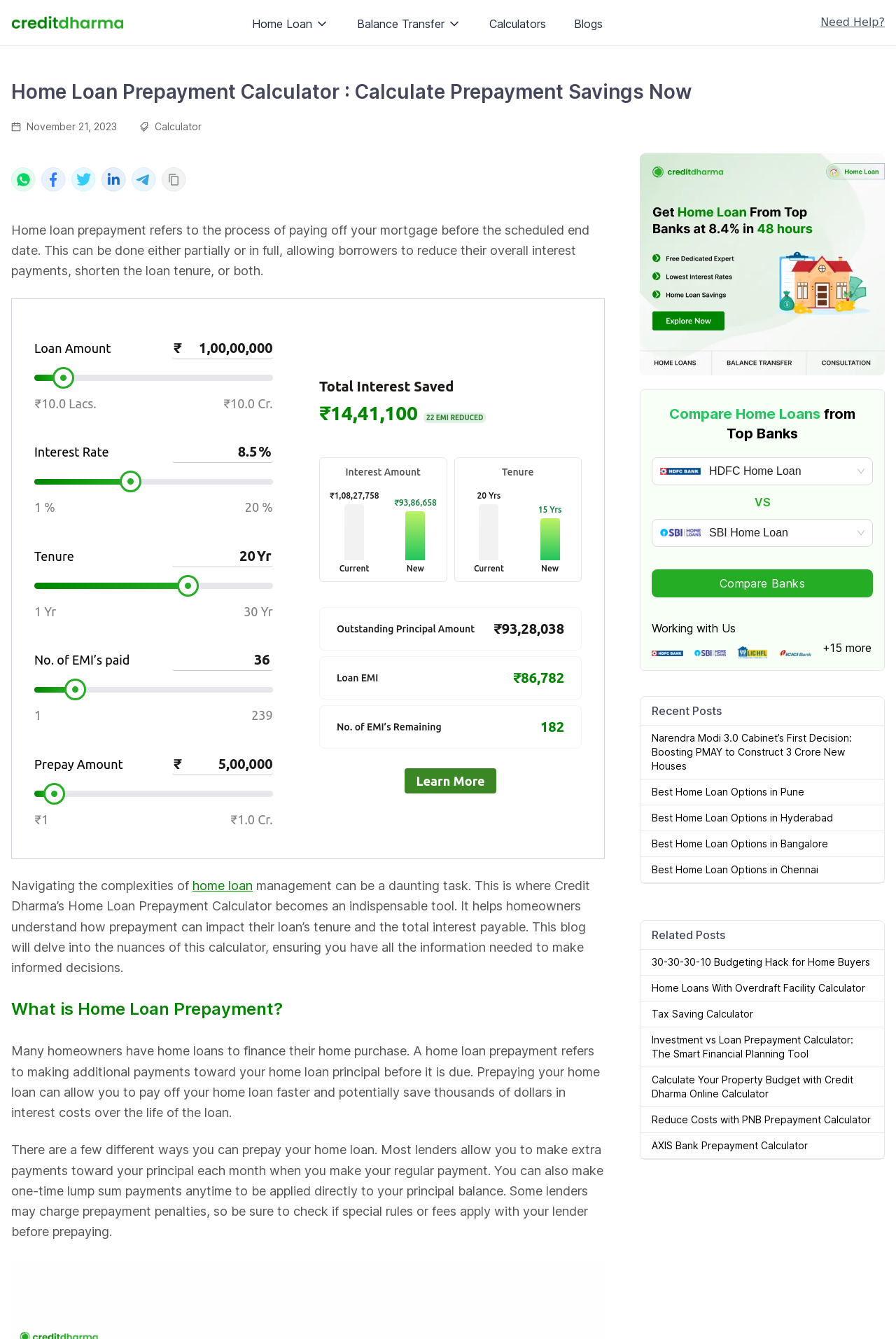What is the outstanding principal amount after prepayment?
Use the information from the image to give a detailed answer to the question.

The outstanding principal amount after prepayment is ₹93,28,038, which is the remaining amount that the homeowner needs to pay off after making the prepayment.